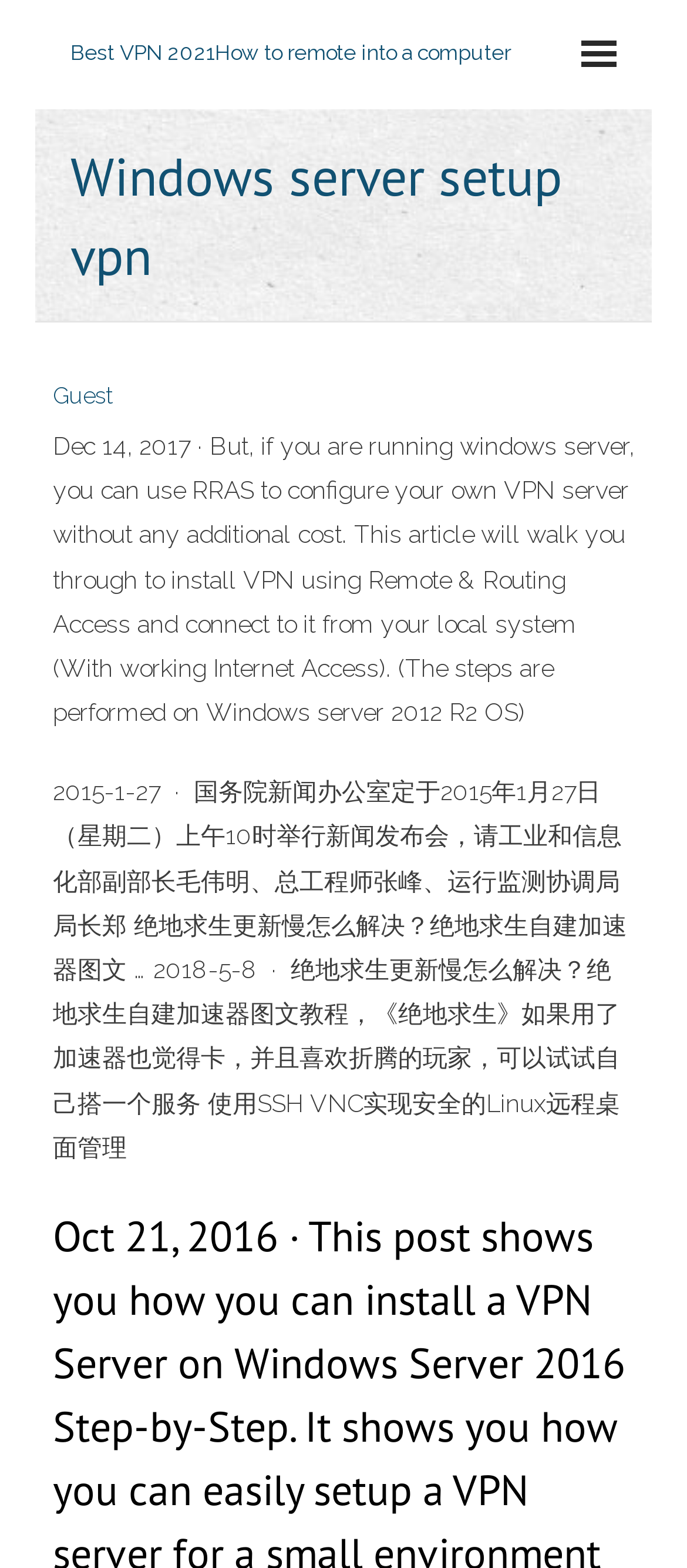Determine the bounding box of the UI element mentioned here: "Guest". The coordinates must be in the format [left, top, right, bottom] with values ranging from 0 to 1.

[0.077, 0.243, 0.164, 0.26]